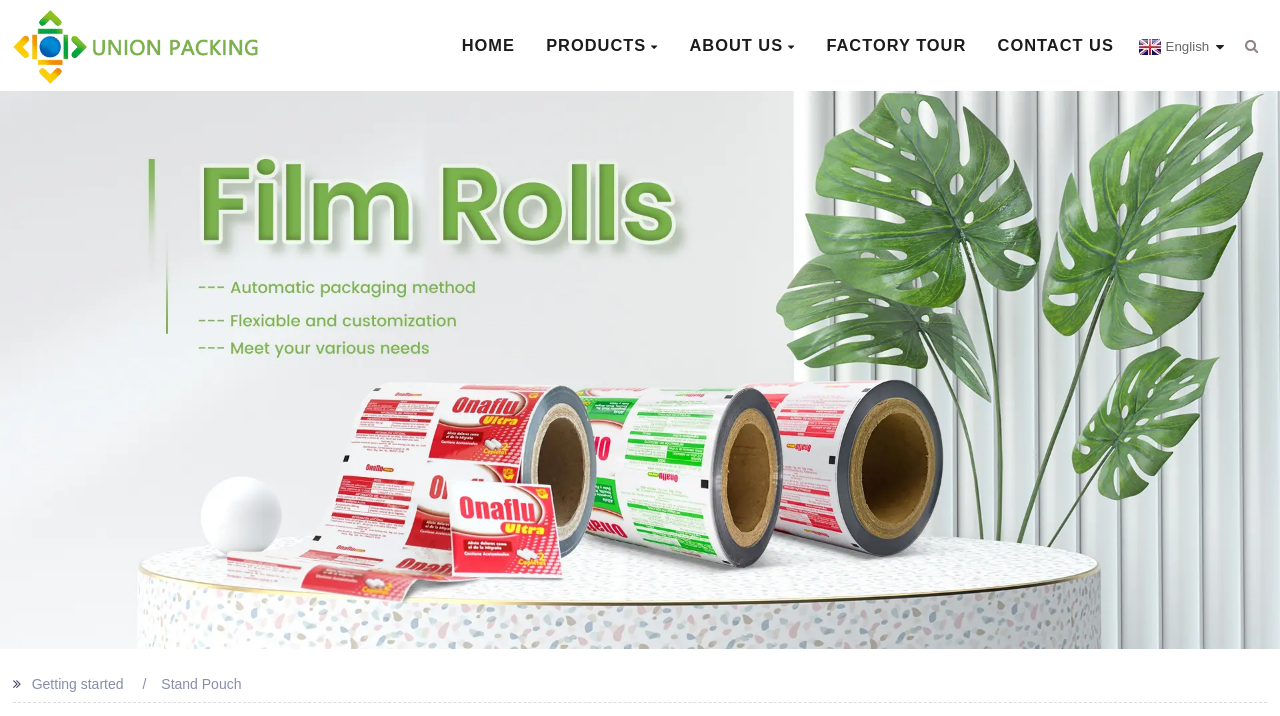Please provide a comprehensive answer to the question based on the screenshot: How many main navigation links are there?

There are five main navigation links at the top of the webpage, which are 'HOME', 'PRODUCTS', 'ABOUT US', 'FACTORY TOUR', and 'CONTACT US'. These links are located horizontally across the top of the webpage and are separated by small icons.